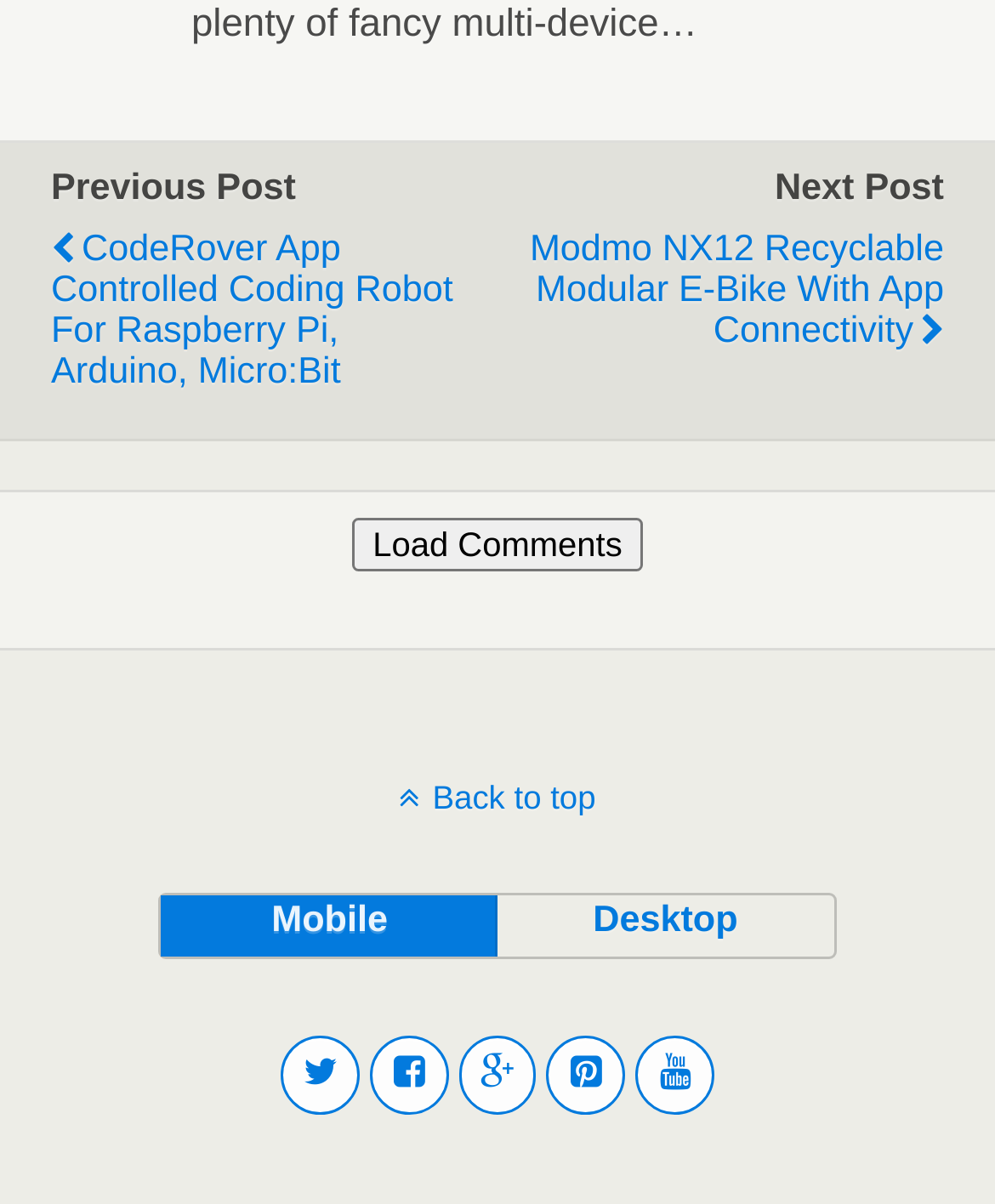How many buttons are on the webpage?
Provide a one-word or short-phrase answer based on the image.

3